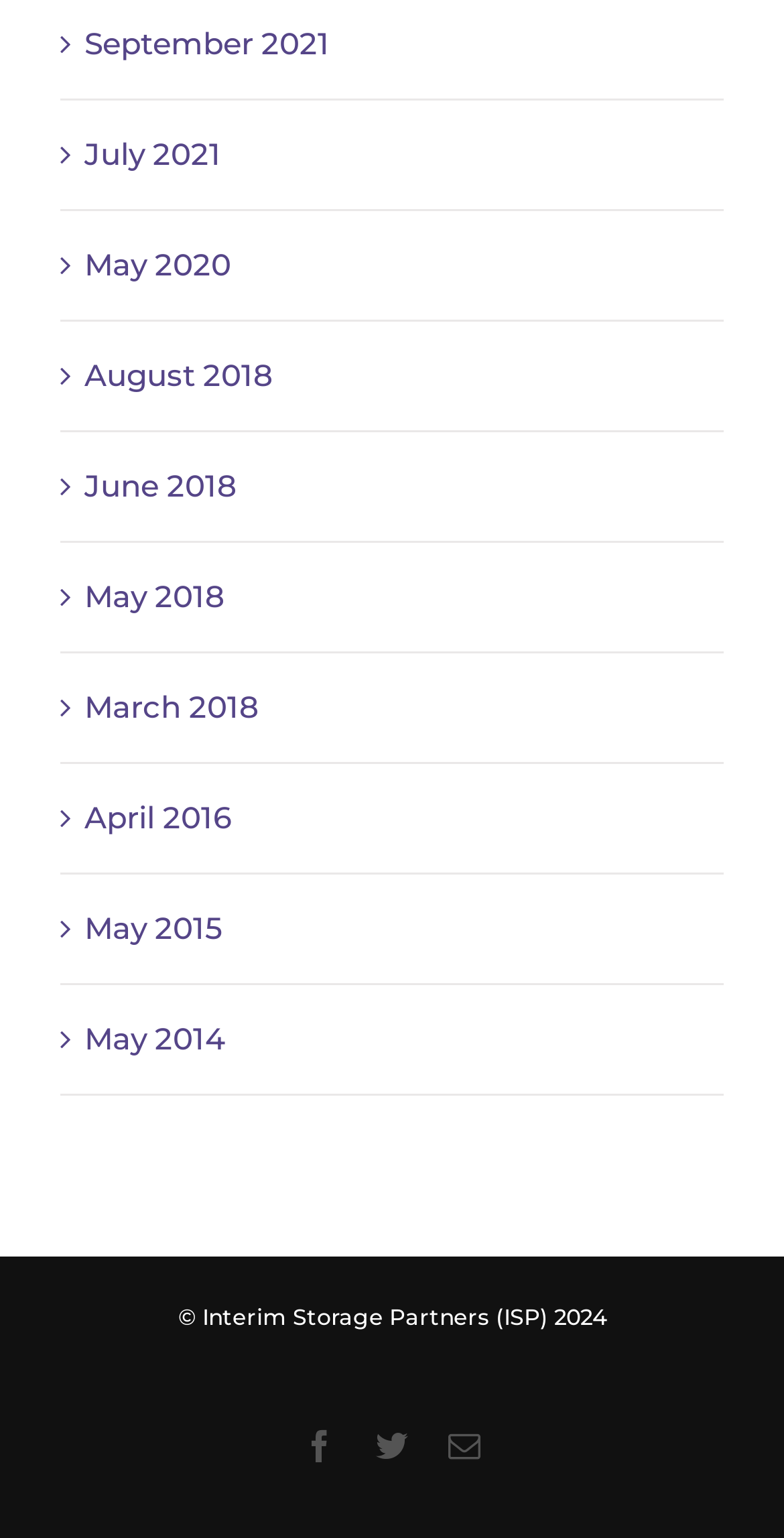Please determine the bounding box coordinates of the clickable area required to carry out the following instruction: "Visit Facebook page". The coordinates must be four float numbers between 0 and 1, represented as [left, top, right, bottom].

[0.387, 0.93, 0.428, 0.951]